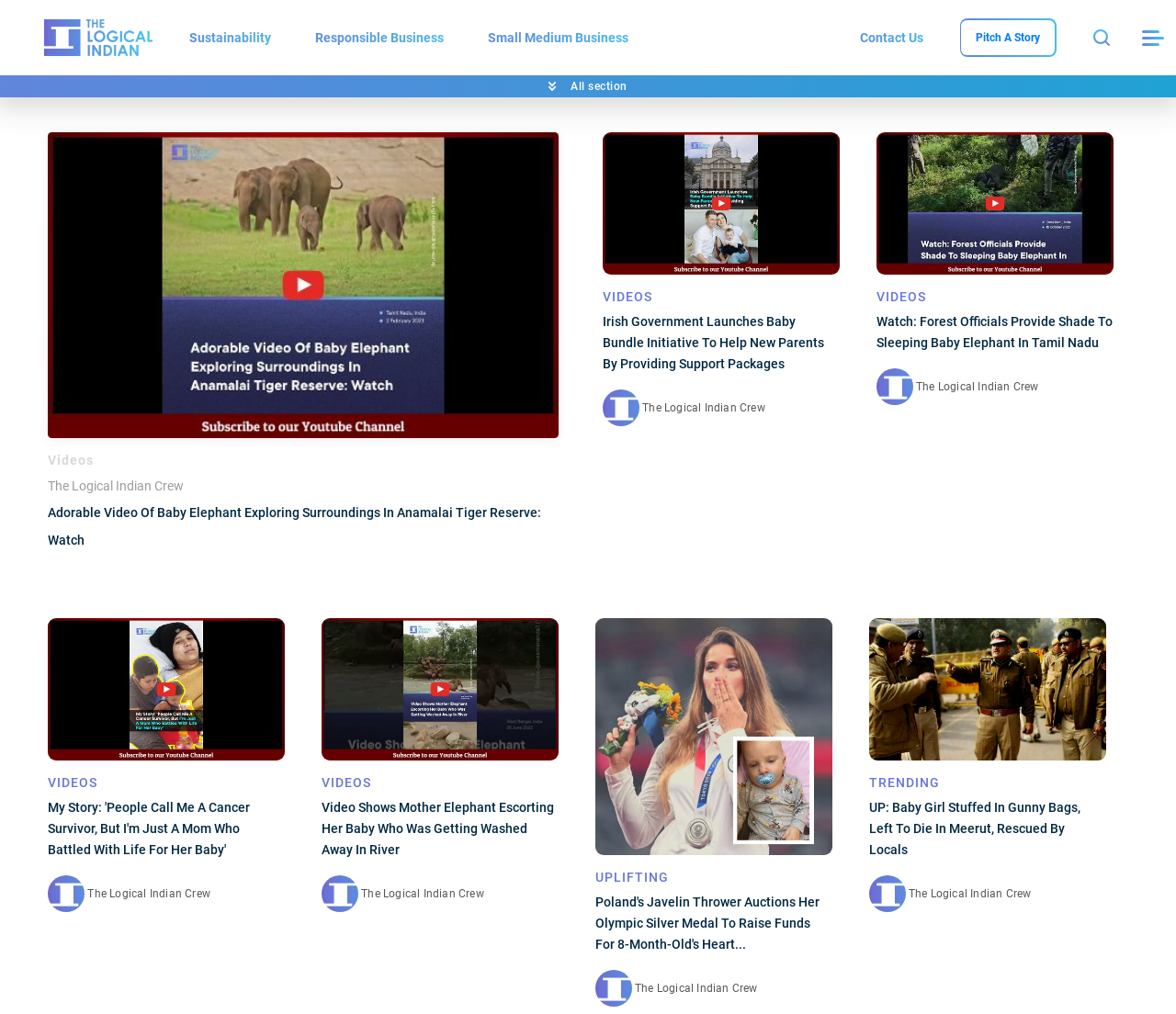Highlight the bounding box coordinates of the element you need to click to perform the following instruction: "Watch the video of baby elephant exploring surroundings."

[0.041, 0.13, 0.475, 0.433]